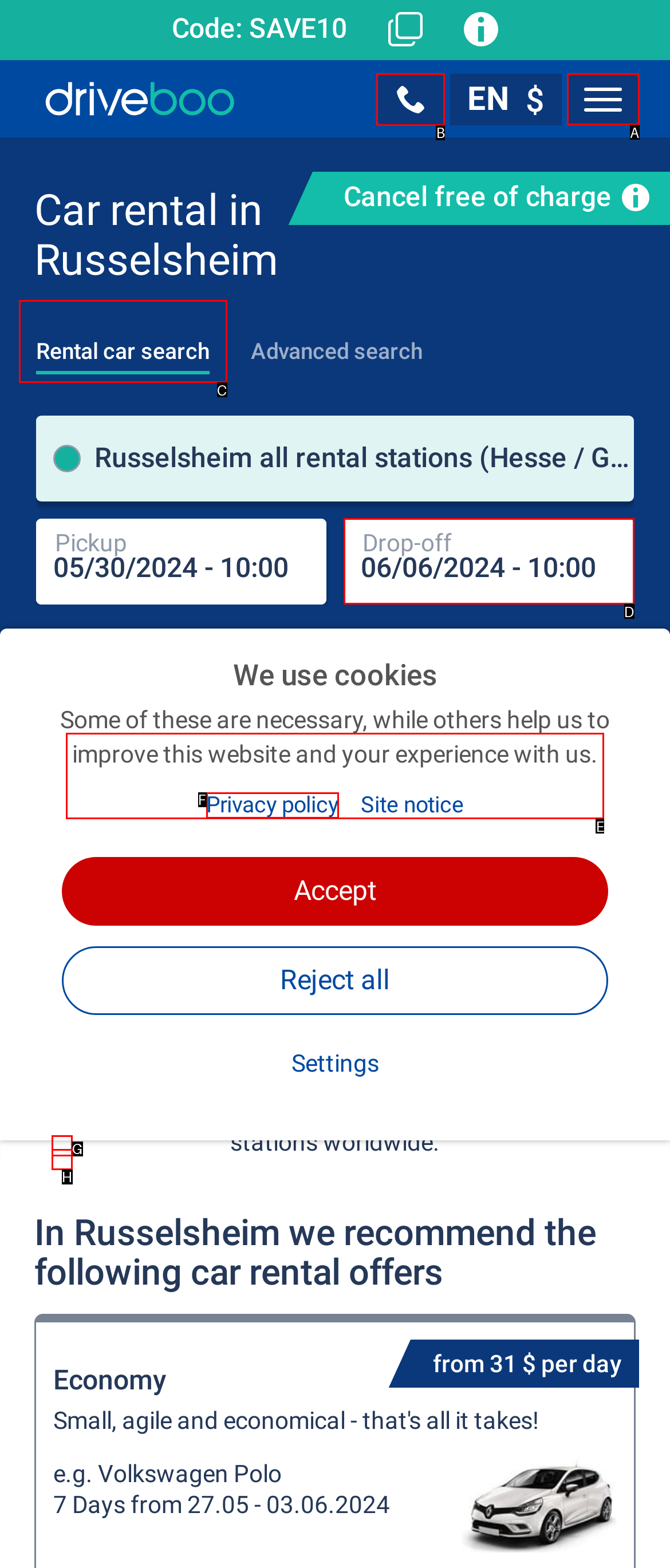Point out the HTML element I should click to achieve the following: Click the 'Service team' button Reply with the letter of the selected element.

B